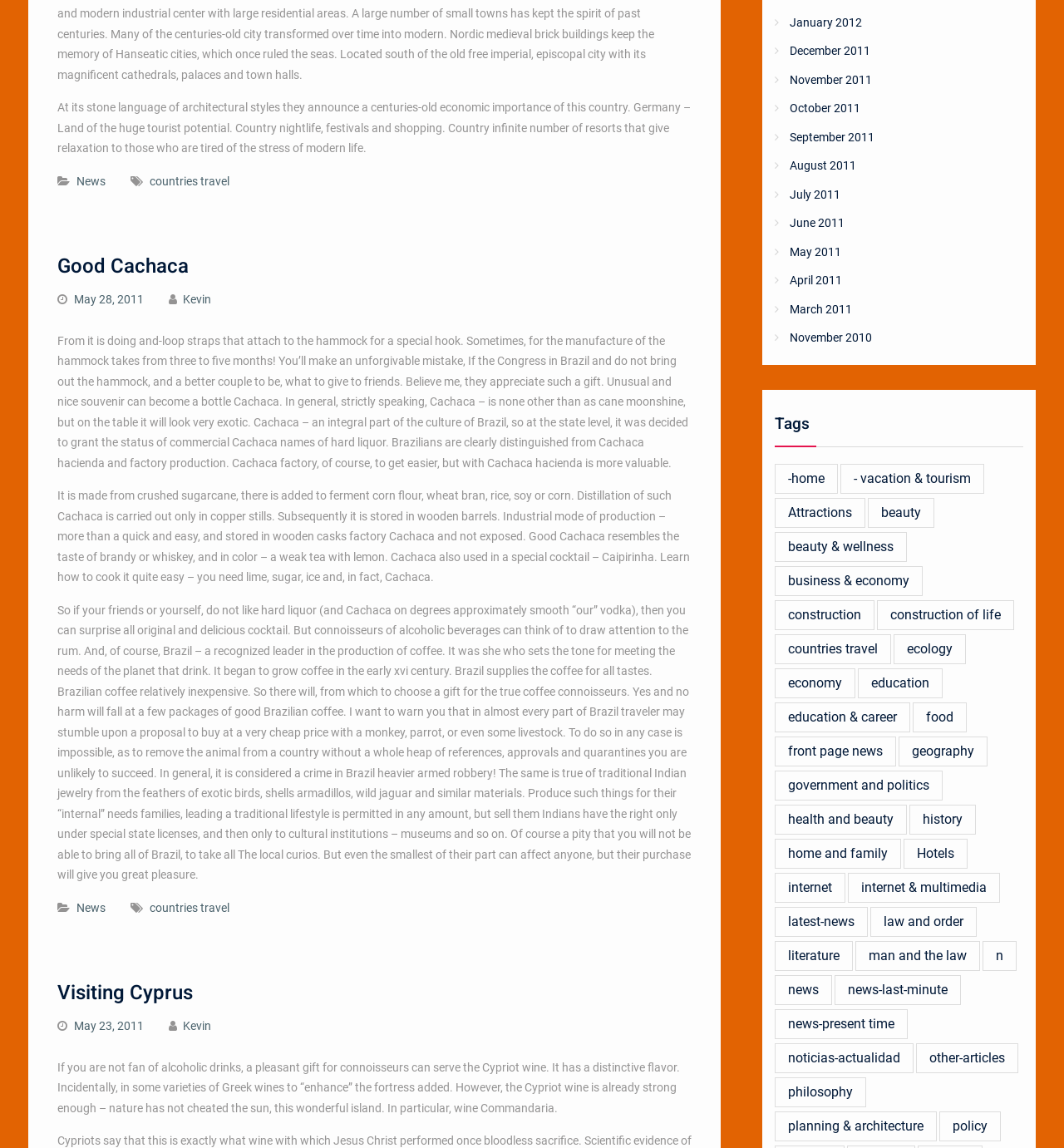Please identify the bounding box coordinates of the area that needs to be clicked to follow this instruction: "Click 1-410-648-2820".

None